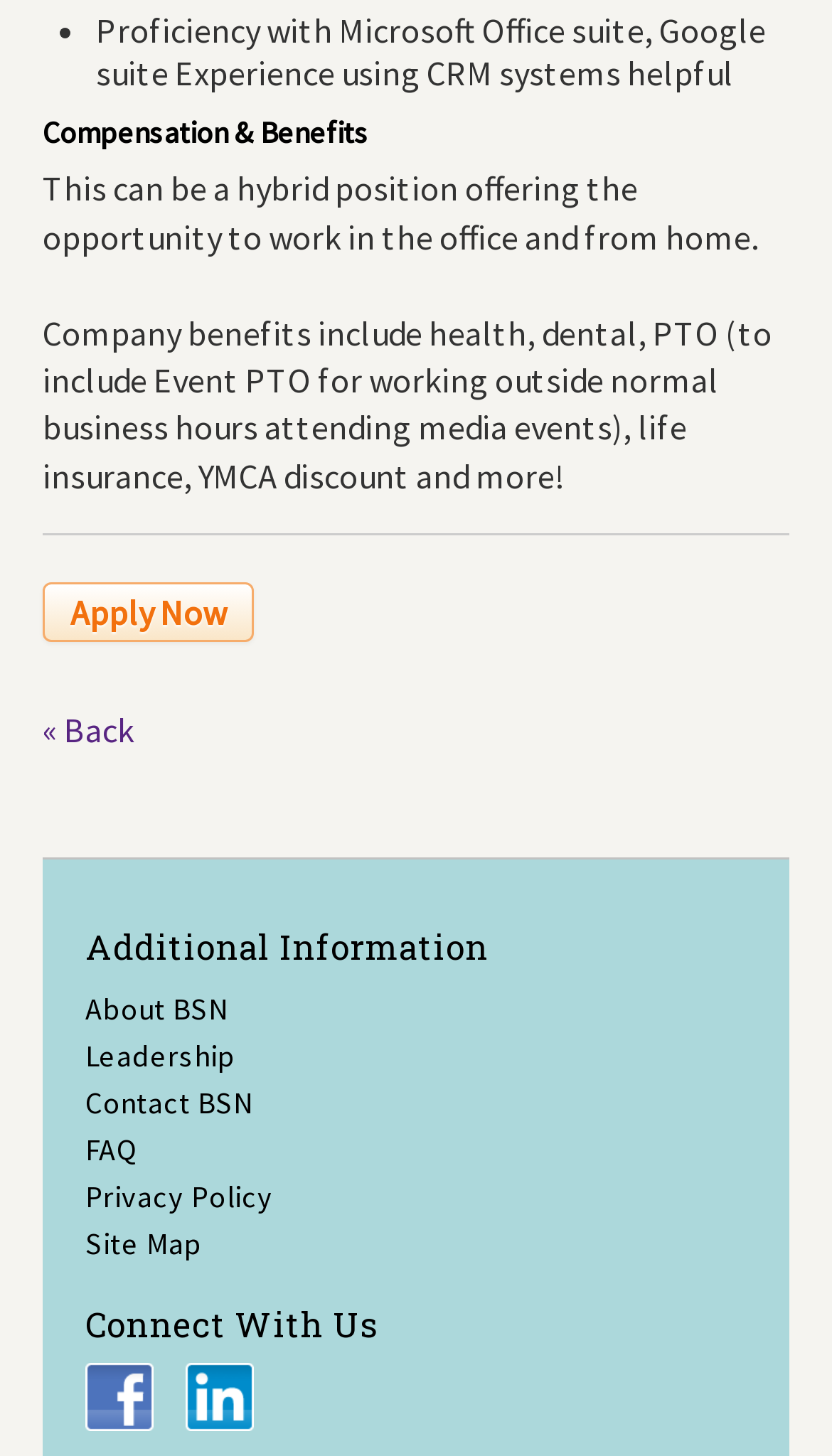Locate the bounding box for the described UI element: "alt="Symbeo Health Logo"". Ensure the coordinates are four float numbers between 0 and 1, formatted as [left, top, right, bottom].

None